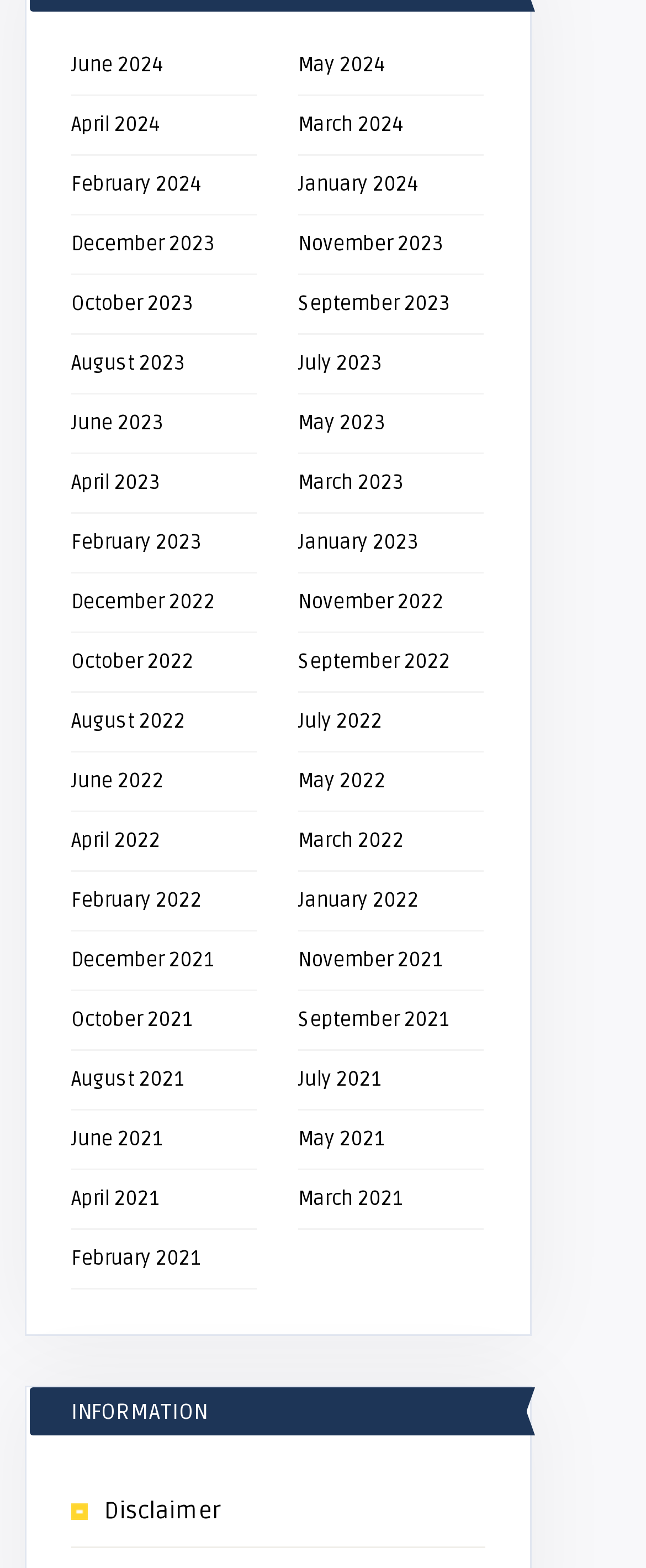Bounding box coordinates are given in the format (top-left x, top-left y, bottom-right x, bottom-right y). All values should be floating point numbers between 0 and 1. Provide the bounding box coordinate for the UI element described as: Disclaimer

[0.162, 0.955, 0.344, 0.973]